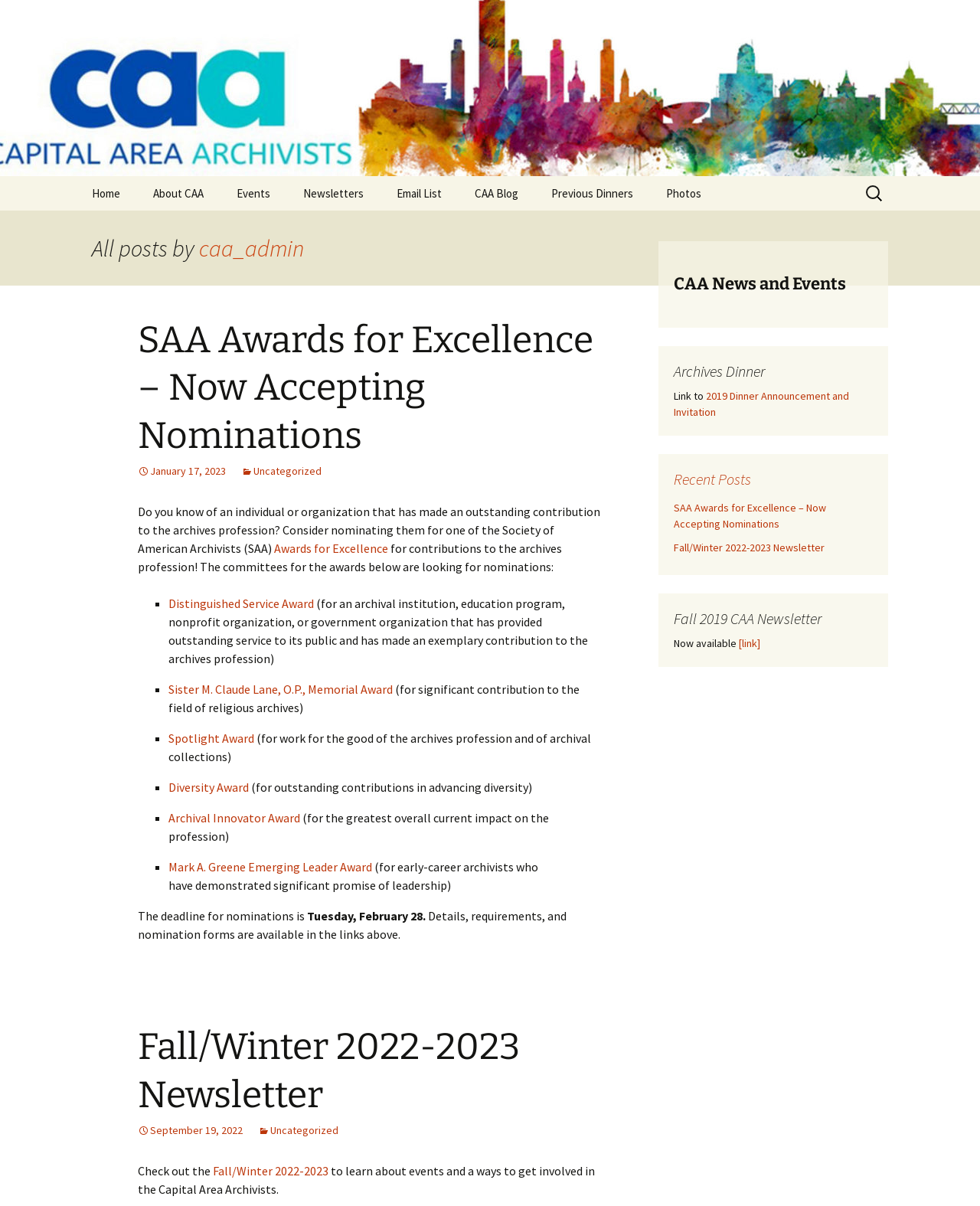How many links are there in the navigation menu?
Refer to the image and offer an in-depth and detailed answer to the question.

I counted the number of links in the navigation menu, which includes 'Home', 'About CAA', 'Officers', 'Membership', 'Minutes', 'Bylaws', 'Code of Conduct', 'Code of Conduct Procedures', 'Events', 'Newsletters', 'Email List', 'CAA Blog', 'Previous Dinners', and 'Photos'.